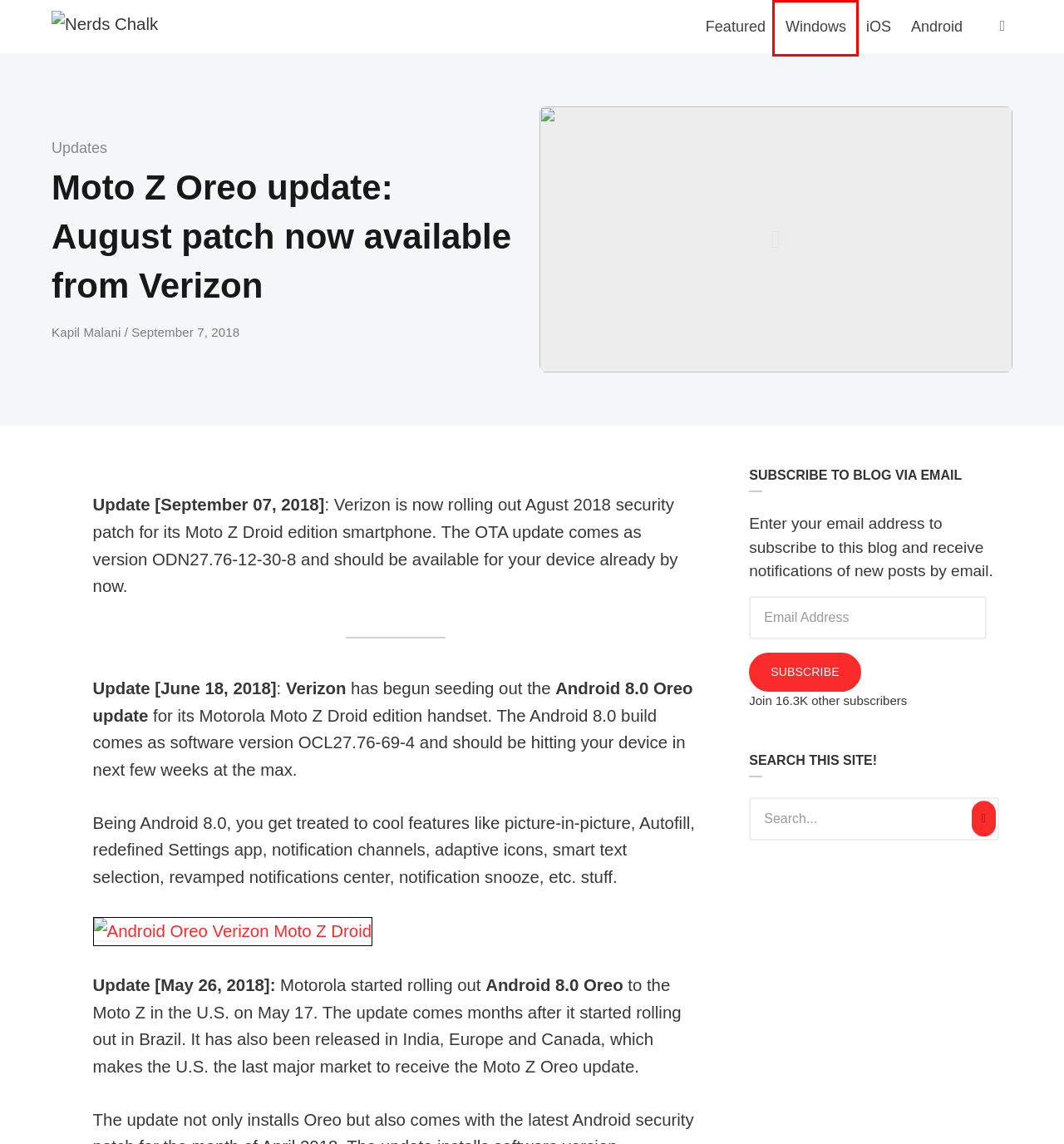A screenshot of a webpage is given, featuring a red bounding box around a UI element. Please choose the webpage description that best aligns with the new webpage after clicking the element in the bounding box. These are the descriptions:
A. Contact Us! - Nerds Chalk
B. Android Archives - Nerds Chalk
C. Featured Archives - Nerds Chalk
D. Nerds Chalk – We explain tech!
E. iOS Archives - Nerds Chalk
F. Windows Archives - Nerds Chalk
G. Kapil Malani, Author at Nerds Chalk
H. Updates Archives - Nerds Chalk

F